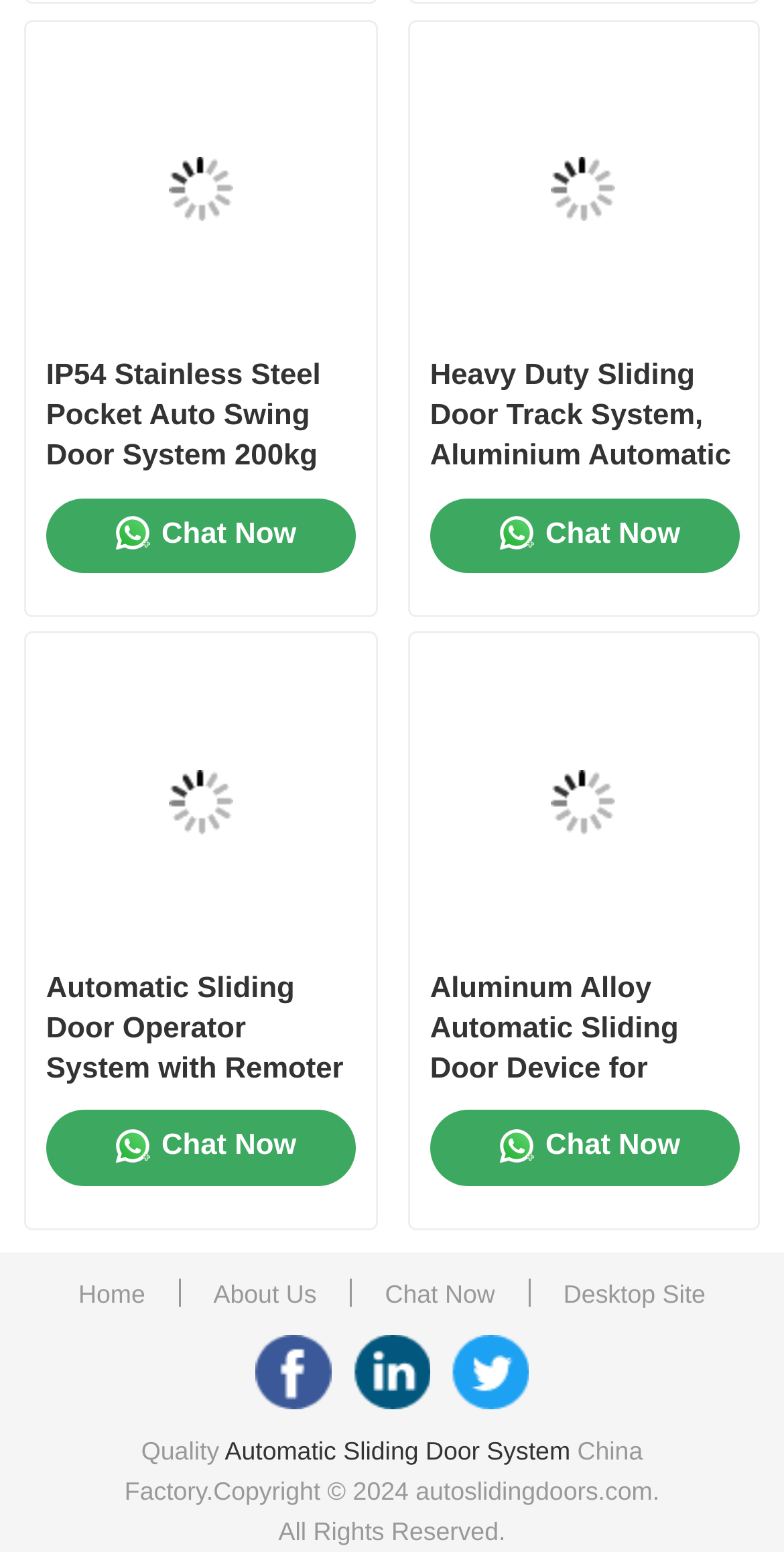Please identify the bounding box coordinates of the element I need to click to follow this instruction: "Chat with the support team".

[0.059, 0.321, 0.453, 0.369]